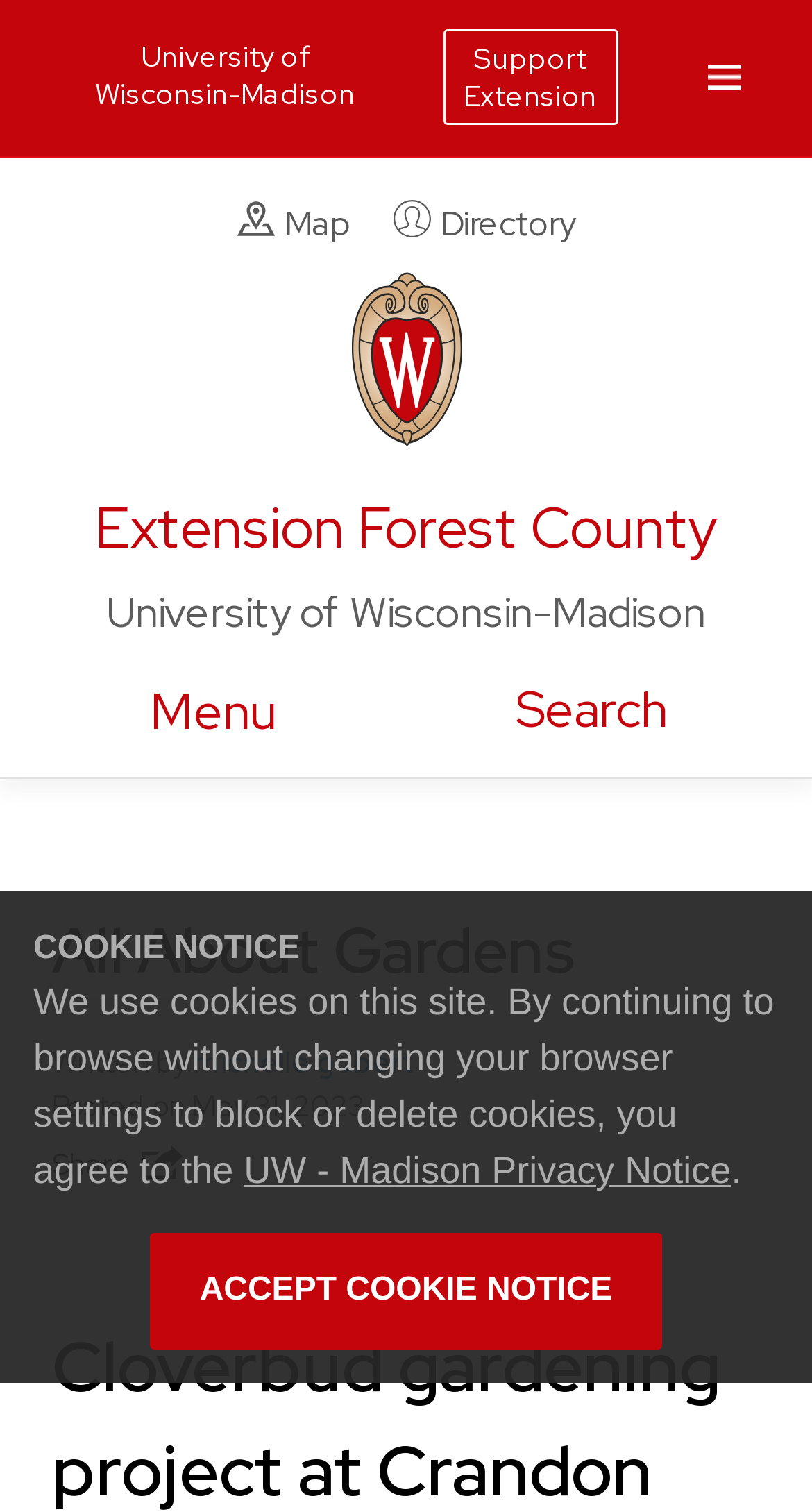Use a single word or phrase to answer this question: 
When was the article posted?

May 31, 2023